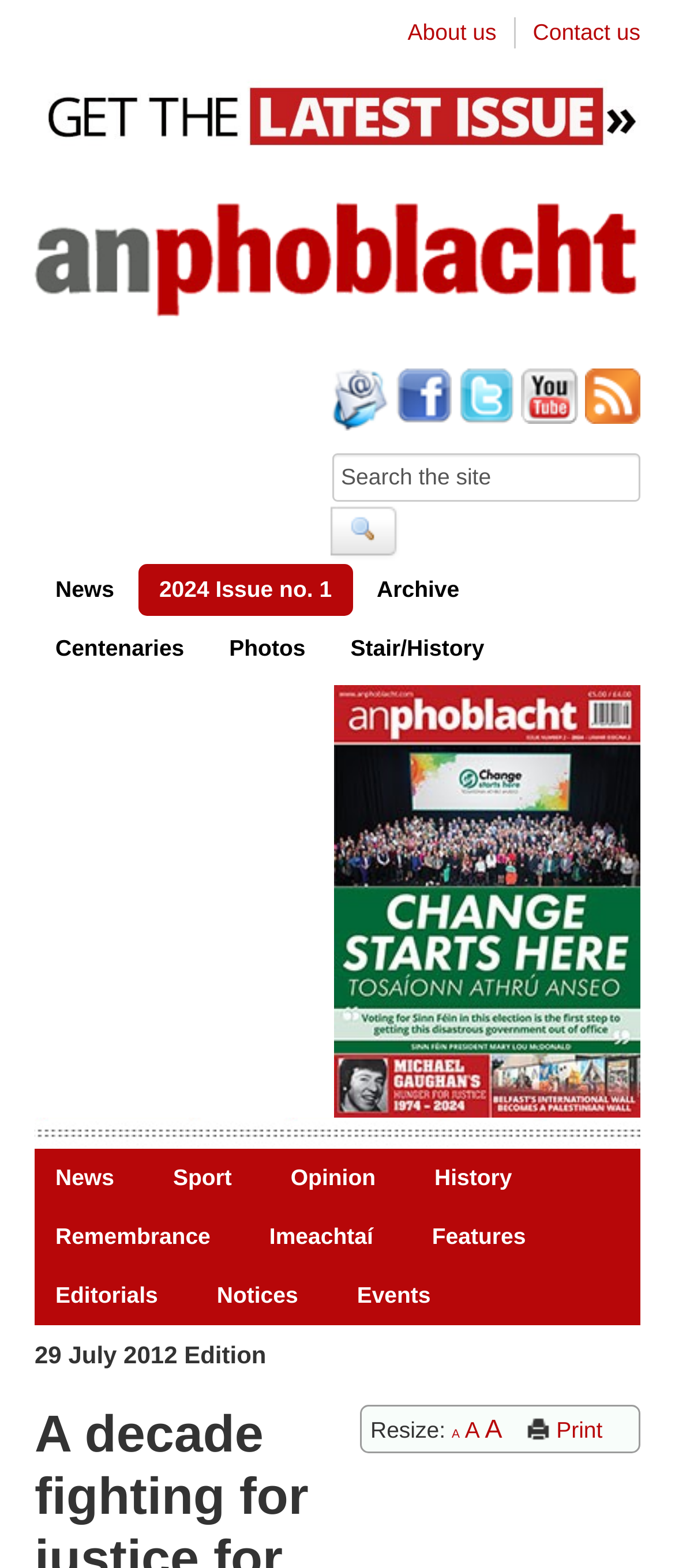Offer a thorough description of the webpage.

The webpage is about An Phoblacht, an Irish republican newspaper. At the top, there are several links to different sections of the website, including "About us", "Contact us", and "Get the latest Issue". The "Get the latest Issue" link is accompanied by an image. The website's logo, "An Phoblacht", is also displayed at the top, along with an image.

Below the top section, there are several social media links, including Facebook, Twitter, YouTube, and RSS, each accompanied by an image. A search bar is located to the right of the social media links, with a "Search" button and a label that says "Search the site".

The main content of the webpage is divided into several sections. On the left, there are links to different categories, including "News", "2024 Issue no. 1", "Archive", "Centenaries", "Photos", and "Stair/History". The "Stair/History" link is accompanied by an image.

To the right of the categories, there is a large image, likely the cover of the latest issue of the newspaper. Below the image, there is a horizontal separator, followed by a list of links to different sections of the newspaper, including "News", "Sport", "Opinion", "History", "Remembrance", "Imeachtaí", "Features", "Editorials", "Notices", and "Events".

Further down the page, there is a heading that reads "29 July 2012 Edition", followed by a section with links to resize the text and a "Print" button. The webpage appears to be a news website with a focus on Irish republican issues and events.